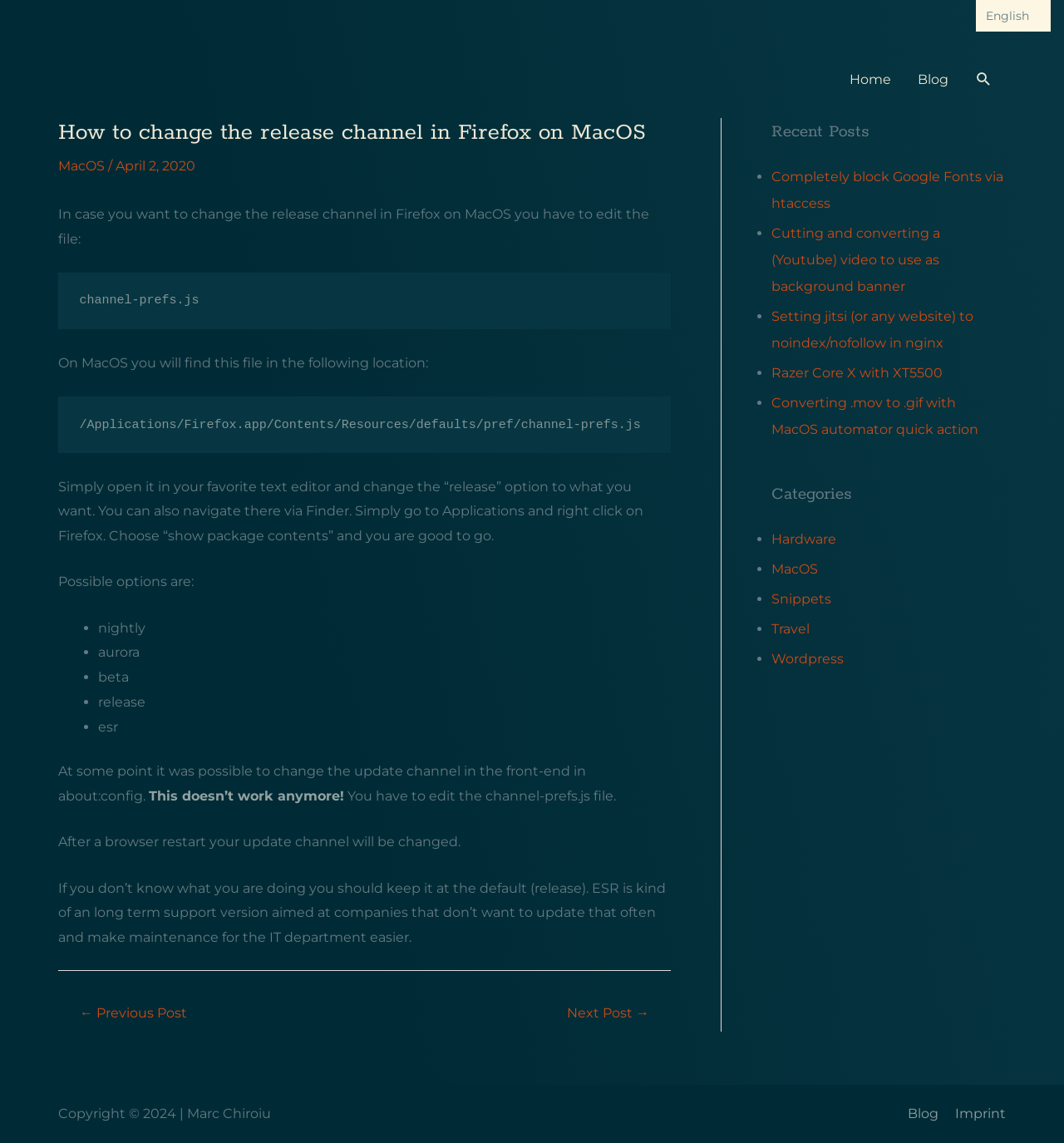Predict the bounding box coordinates of the area that should be clicked to accomplish the following instruction: "search using the search icon link". The bounding box coordinates should consist of four float numbers between 0 and 1, i.e., [left, top, right, bottom].

[0.916, 0.062, 0.933, 0.077]